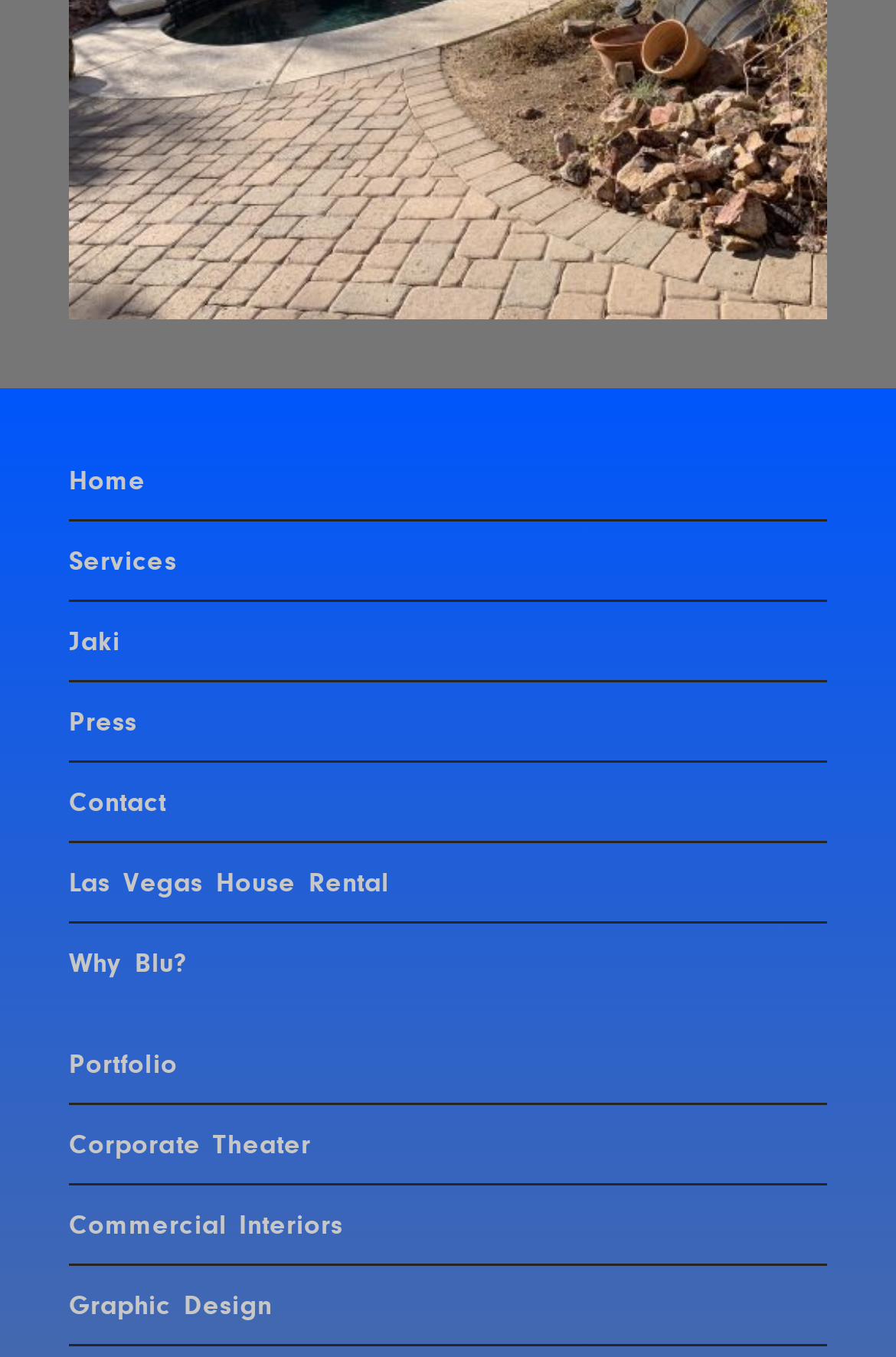Use a single word or phrase to answer the question: What is the first menu item?

Home